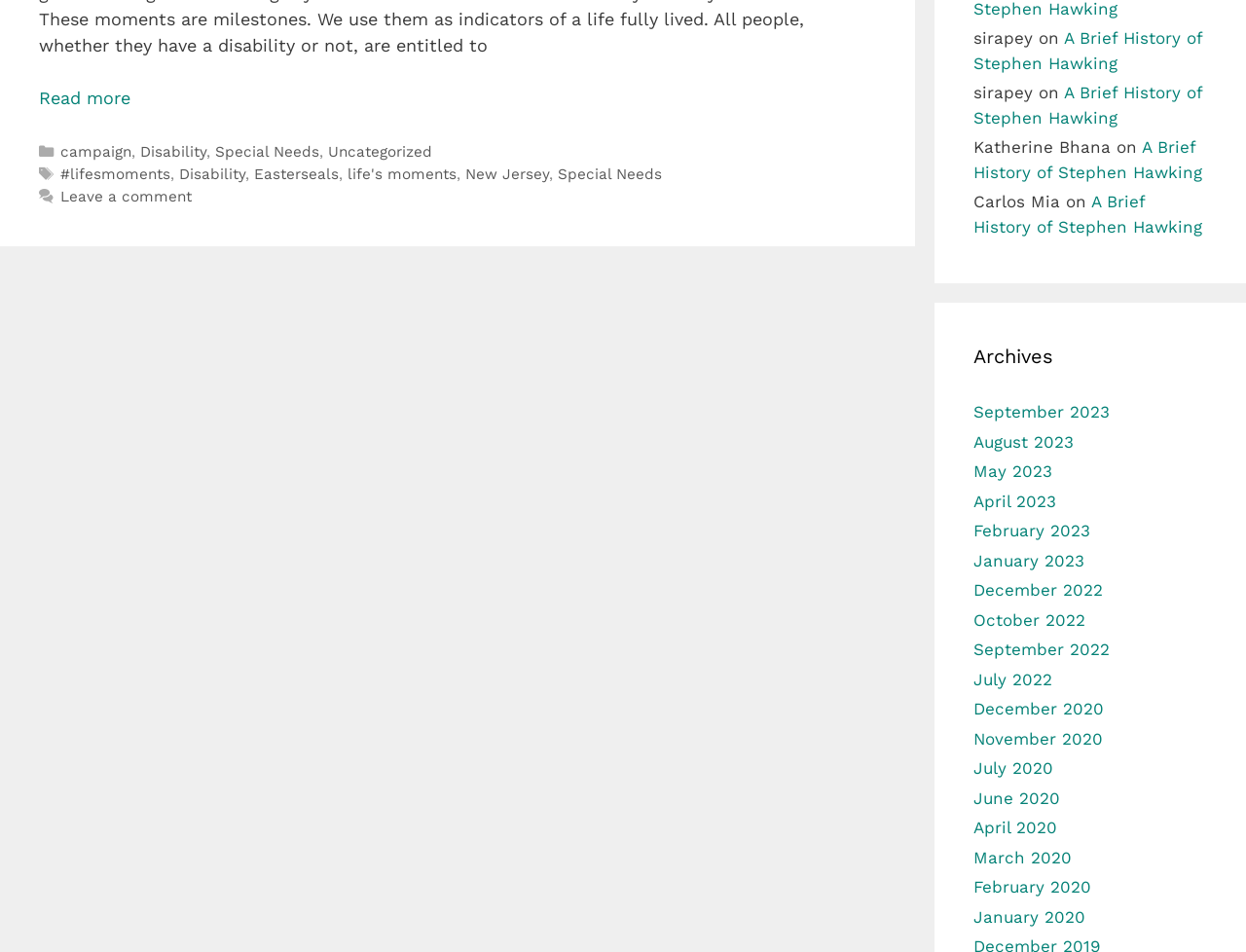What is the category of the post 'A Brief History of Stephen Hawking'?
Deliver a detailed and extensive answer to the question.

The category of the post 'A Brief History of Stephen Hawking' can be determined by looking at the footer section of the webpage, where it lists categories such as 'campaign', 'Disability', 'Special Needs', and 'Uncategorized'. Since the post is related to Stephen Hawking, who was a person with a disability, it is likely that the category of the post is 'Disability'.